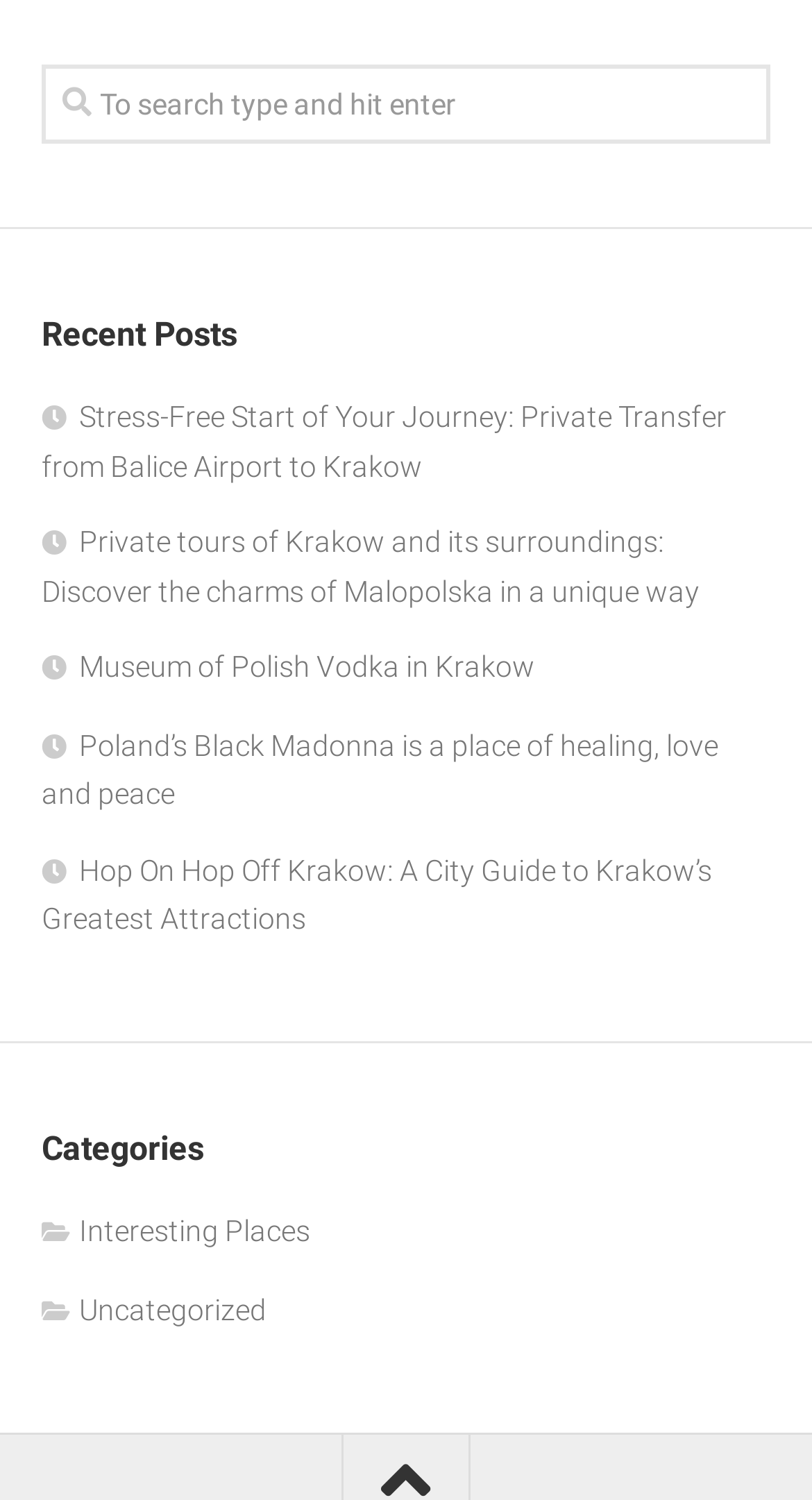Utilize the details in the image to give a detailed response to the question: How many categories are listed on the webpage?

I found two category links on the webpage: 'Interesting Places' and 'Uncategorized'. These categories seem to group related links or content together.